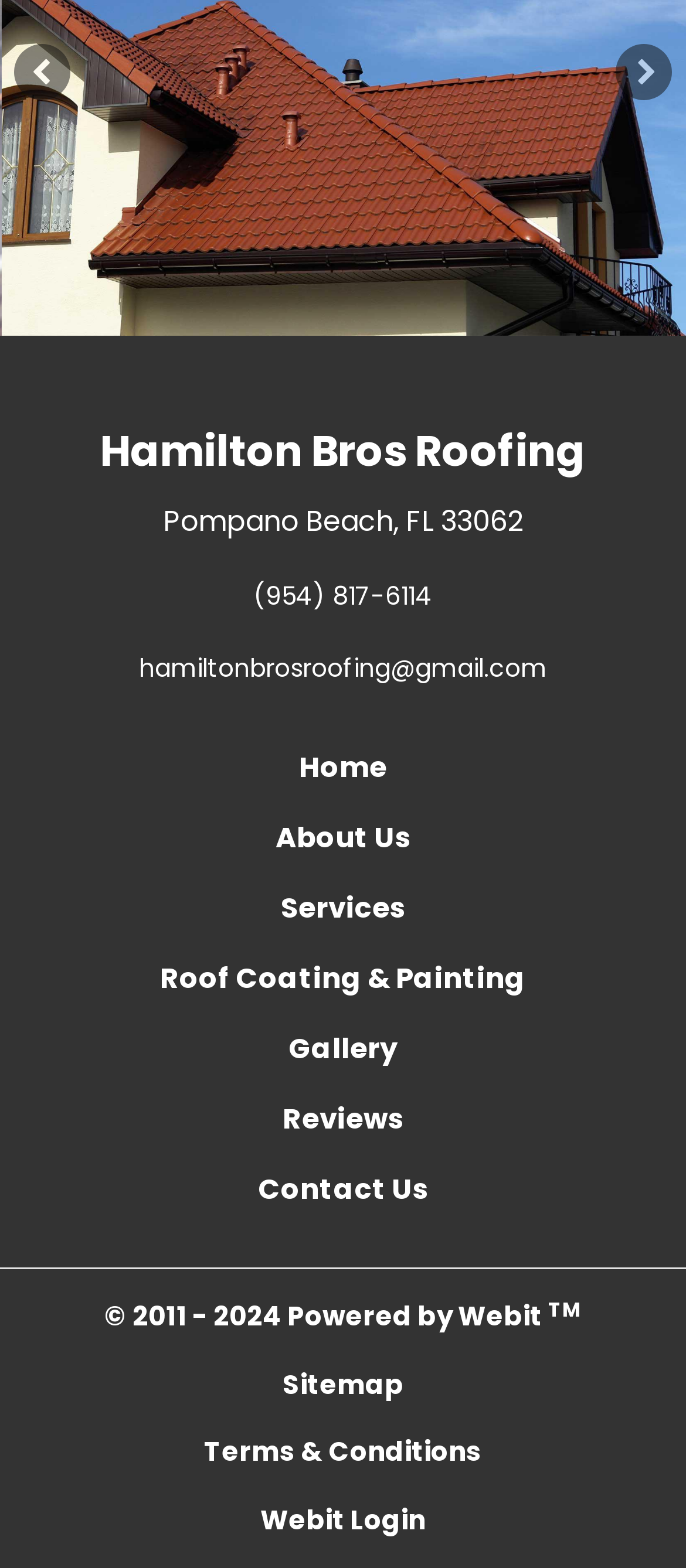Determine the bounding box coordinates for the clickable element required to fulfill the instruction: "browse services". Provide the coordinates as four float numbers between 0 and 1, i.e., [left, top, right, bottom].

[0.368, 0.558, 0.632, 0.602]